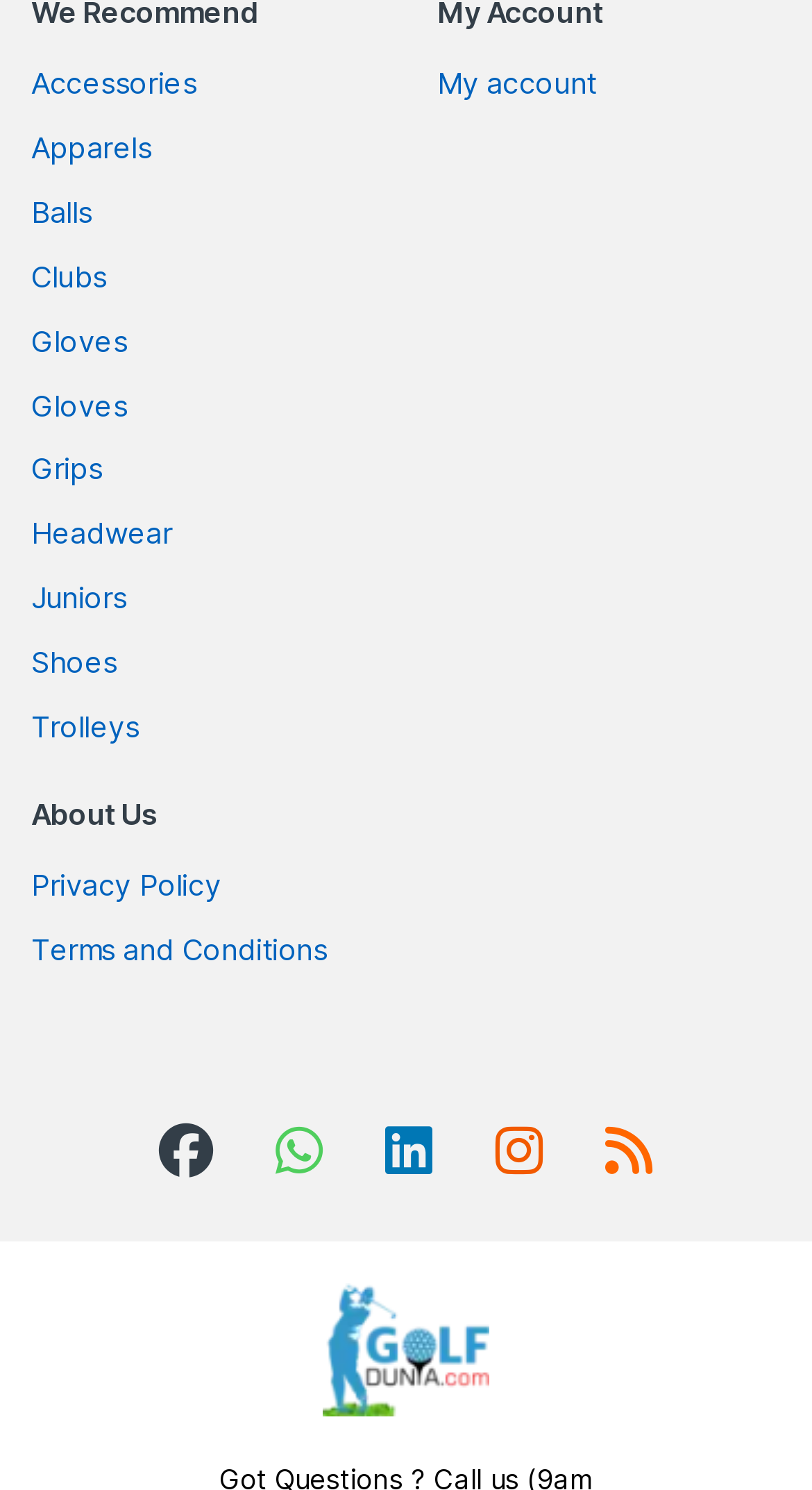Can you find the bounding box coordinates for the element that needs to be clicked to execute this instruction: "Go to my account"? The coordinates should be given as four float numbers between 0 and 1, i.e., [left, top, right, bottom].

[0.538, 0.043, 0.735, 0.067]